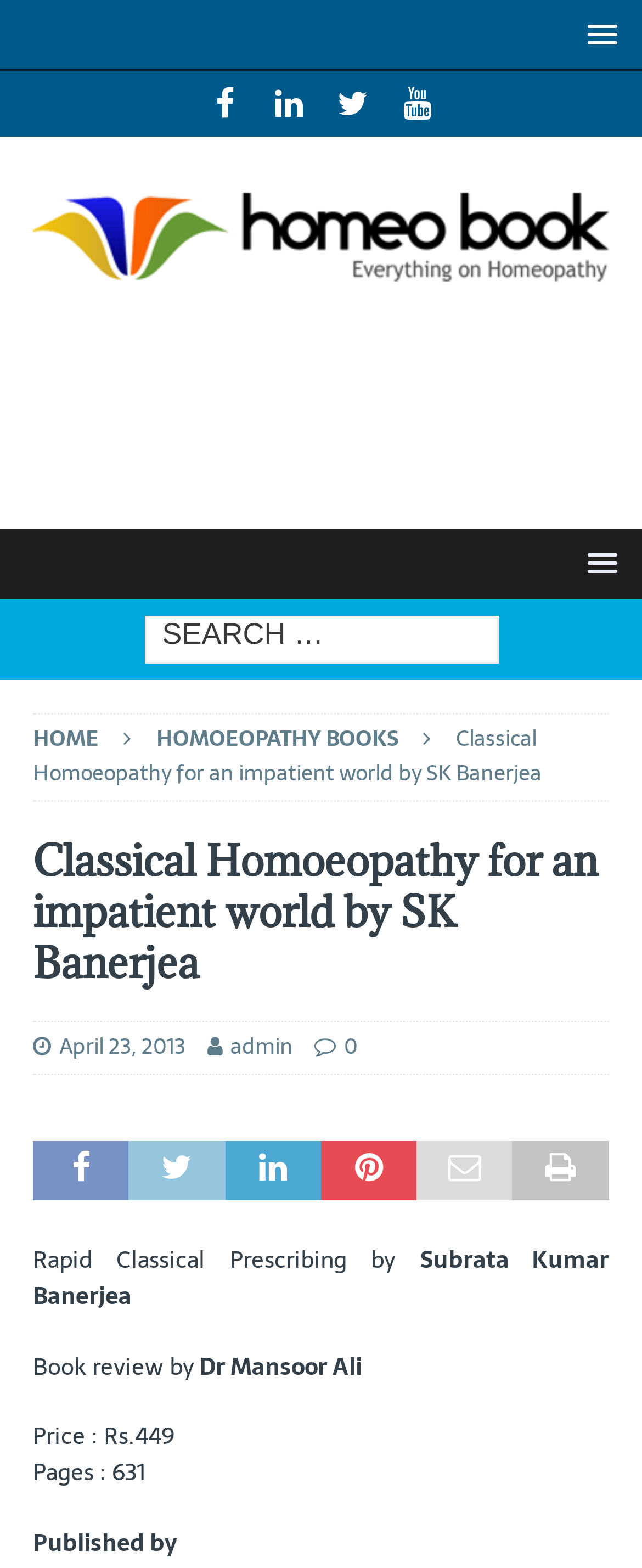What is the name of the reviewer of the book?
Please answer the question with a single word or phrase, referencing the image.

Dr Mansoor Ali